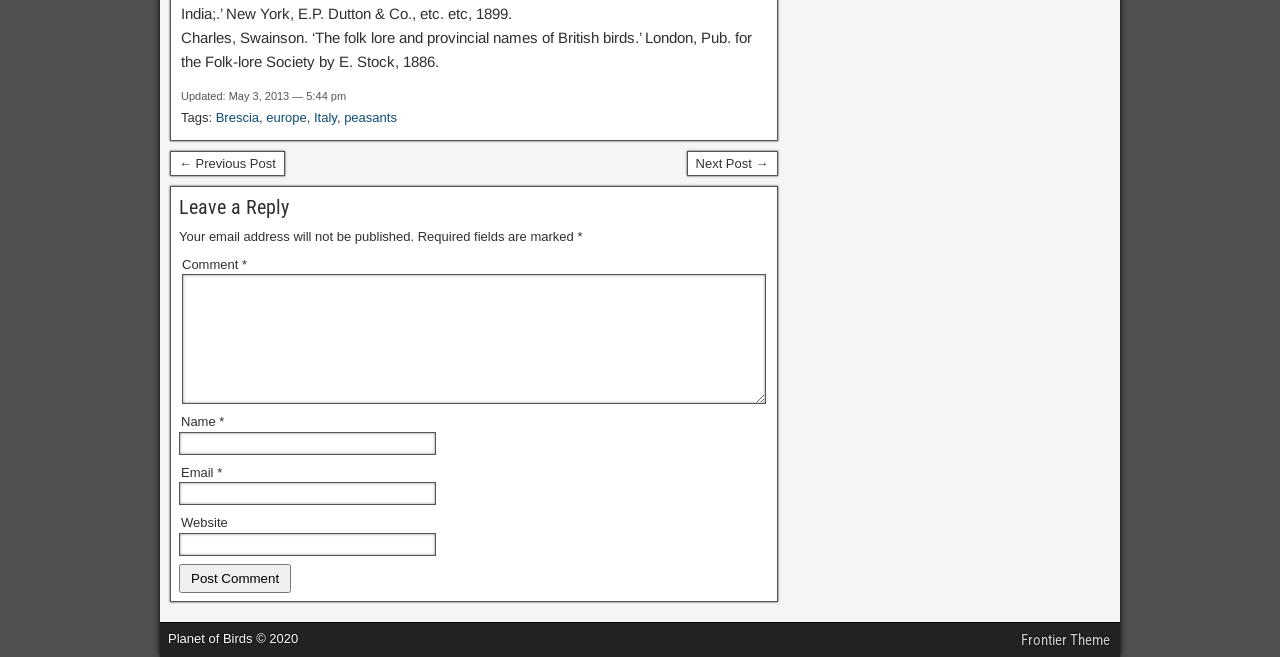Find and indicate the bounding box coordinates of the region you should select to follow the given instruction: "Click the 'Frontier Theme' link".

[0.798, 0.96, 0.867, 0.988]